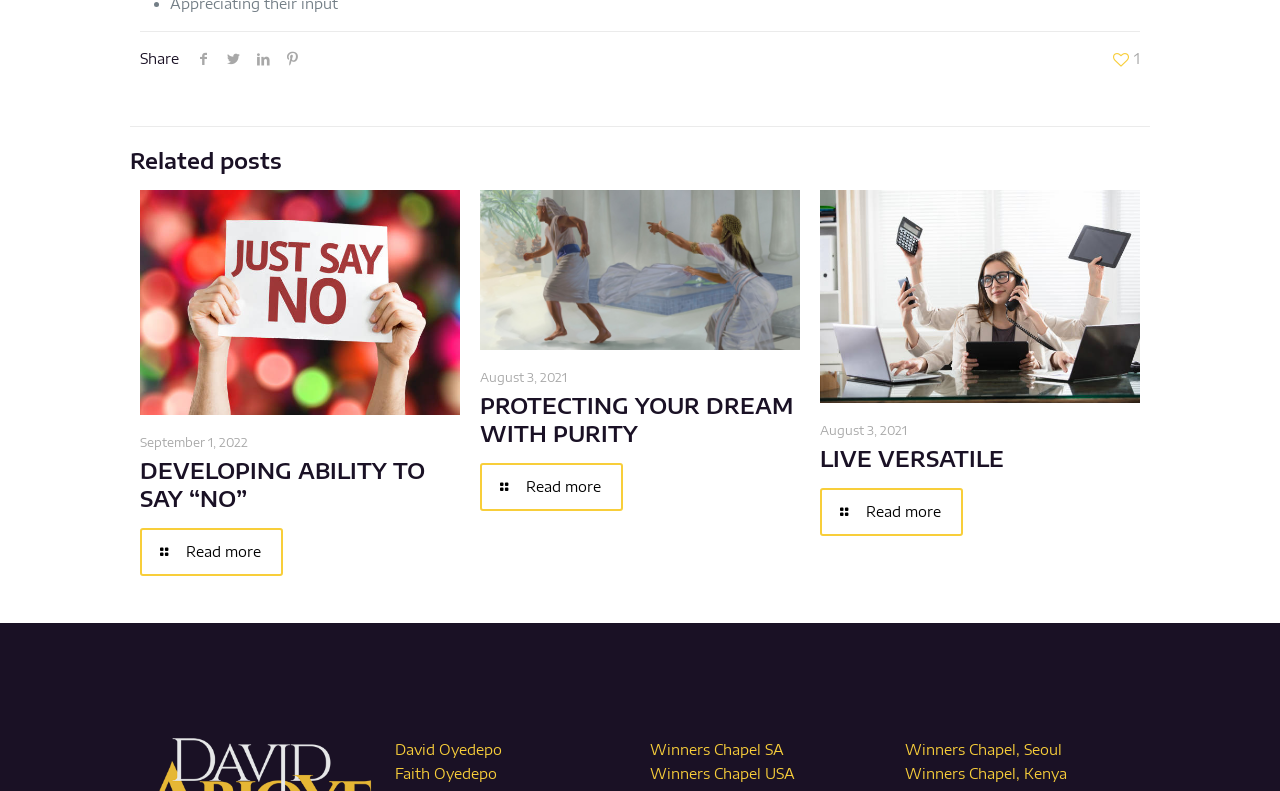What is the name of the author at the bottom?
Refer to the image and provide a one-word or short phrase answer.

David Oyedepo